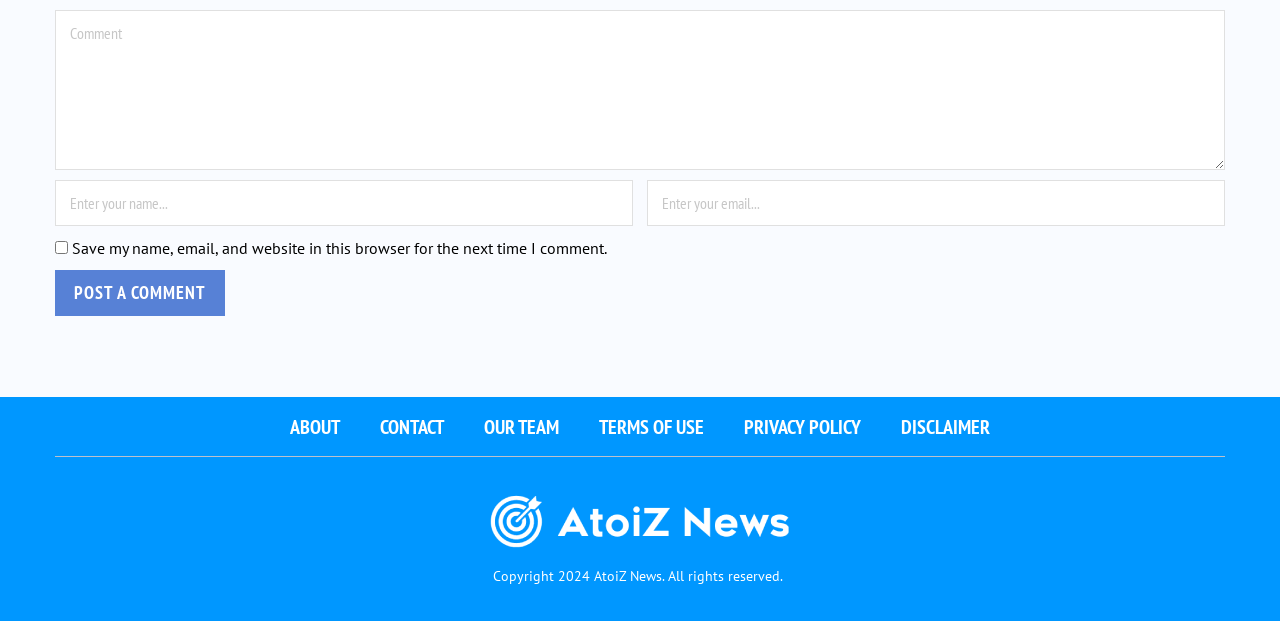Pinpoint the bounding box coordinates of the area that must be clicked to complete this instruction: "Check the save my name checkbox".

[0.043, 0.388, 0.053, 0.409]